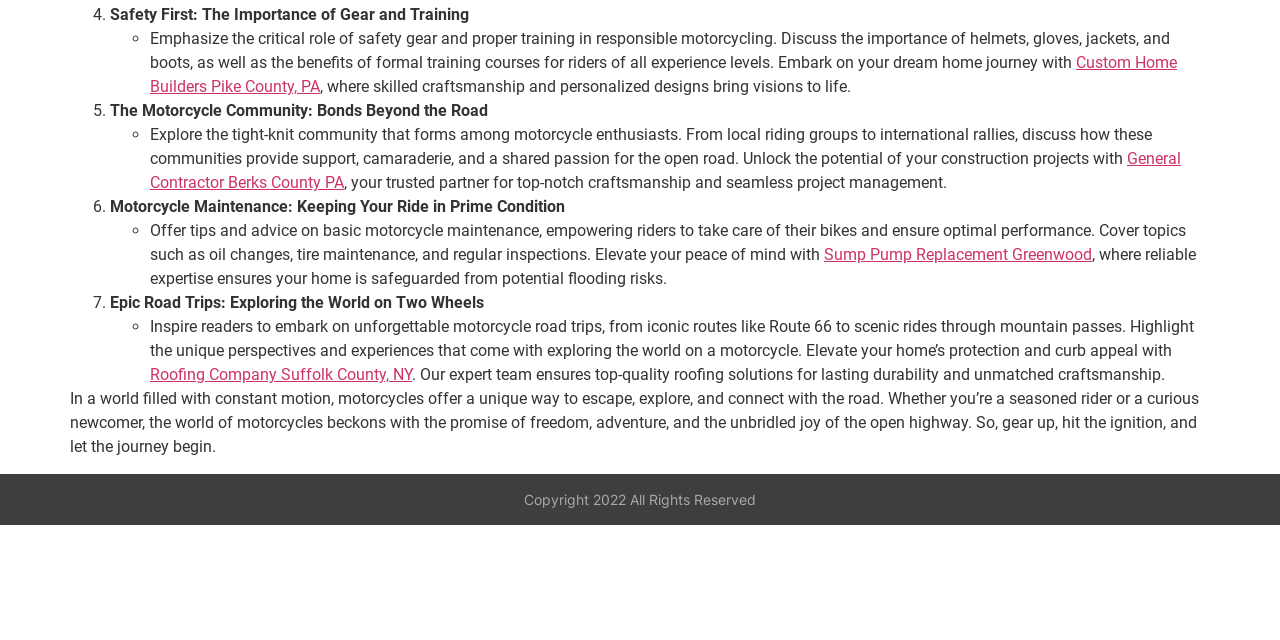Find the bounding box of the web element that fits this description: "Conclusion".

None